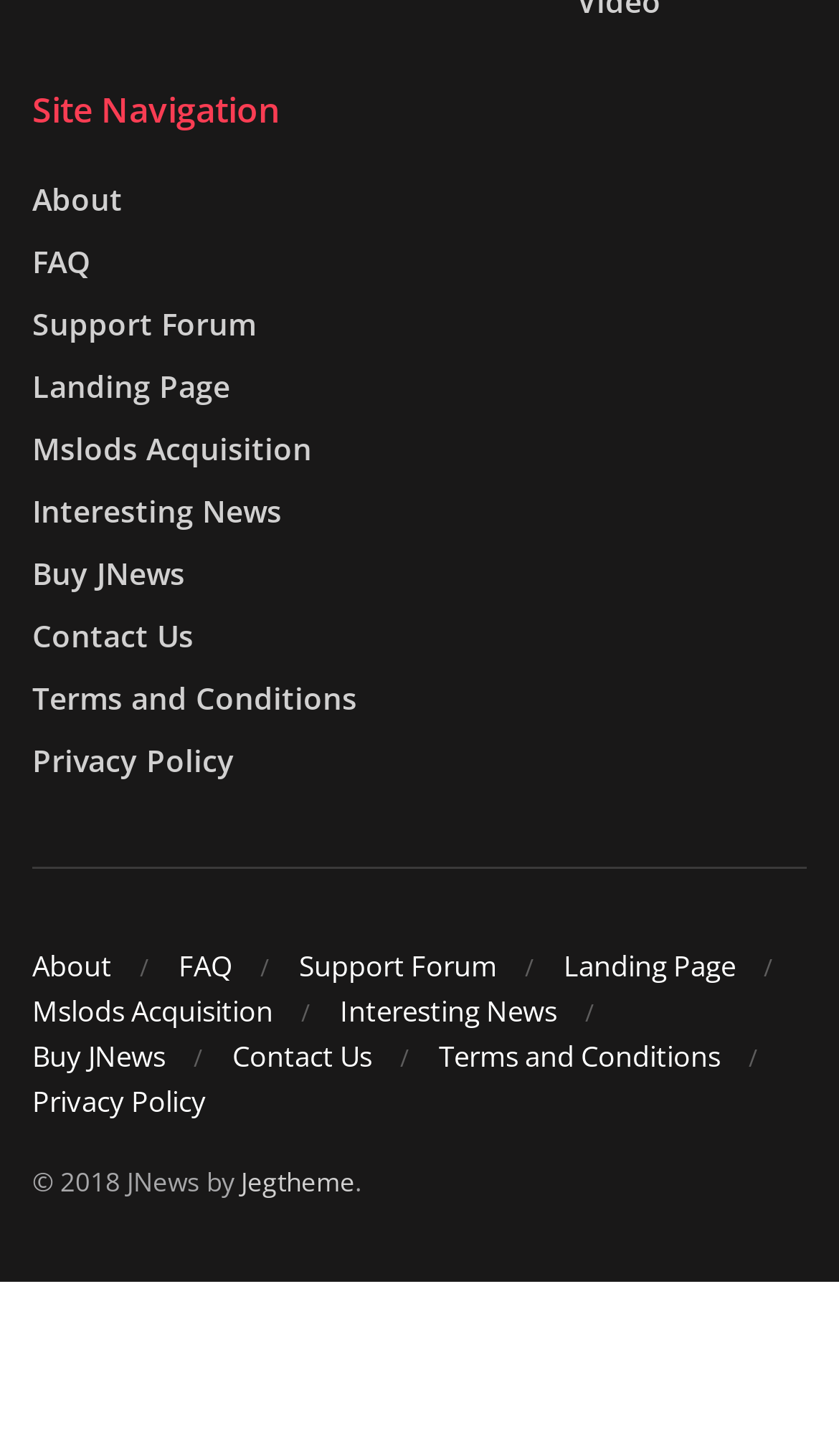Find the bounding box coordinates of the clickable area that will achieve the following instruction: "go to about page".

[0.038, 0.122, 0.146, 0.15]